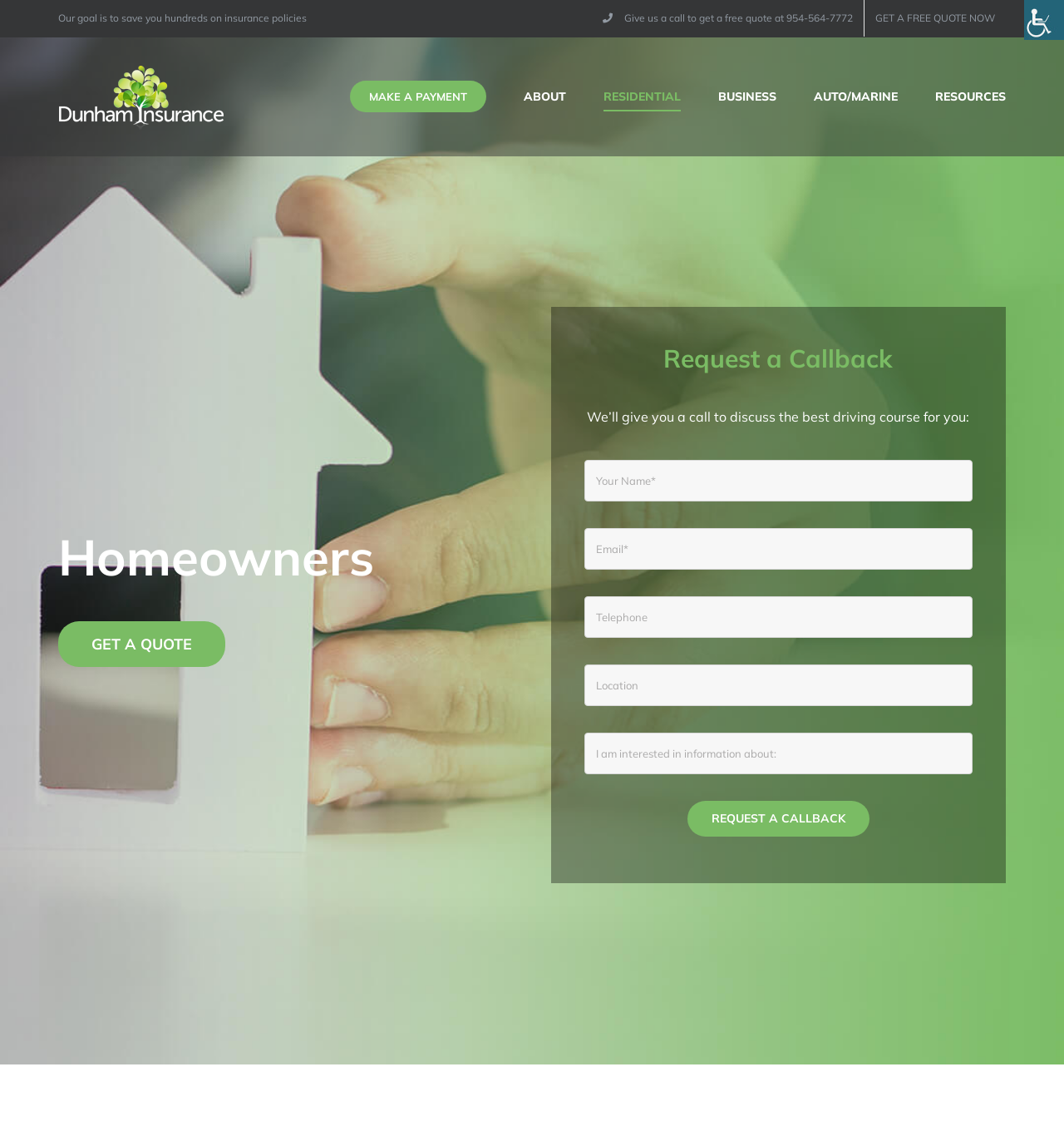Describe every aspect of the webpage in a detailed manner.

The webpage is about Homeowners Insurance, specifically Dunham Insurance. At the top-right corner, there is an accessibility helper sidebar with an image labeled "Accessibility". Below it, there is a static text stating the company's goal to save customers hundreds on insurance policies. 

On the top navigation bar, there are two sections: Secondary Menu and Main Menu. The Secondary Menu has two links: "Give us a call to get a free quote at 954-564-7772" and "GET A FREE QUOTE NOW". The Main Menu has five links: "MAKE A PAYMENT", "ABOUT", "RESIDENTIAL", "BUSINESS", and "AUTO/MARINE", each with a dropdown menu.

On the left side, there is the Dunham Insurance Logo, which is an image linked to the company's homepage. Below the logo, there is a heading "Homeowners" followed by a link to "GET A QUOTE". 

The main content of the page is focused on requesting a callback. There is a heading "Request a Callback" followed by a static text describing the callback process. Below it, there are four textboxes to input the user's name, email, phone number, and location, as well as a dropdown menu to select the type of information the user is interested in. Finally, there is a link to "REQUEST A CALLBACK" at the bottom of the form.

At the bottom-right corner, there is a link to go back to the top of the page, represented by an upward arrow icon.